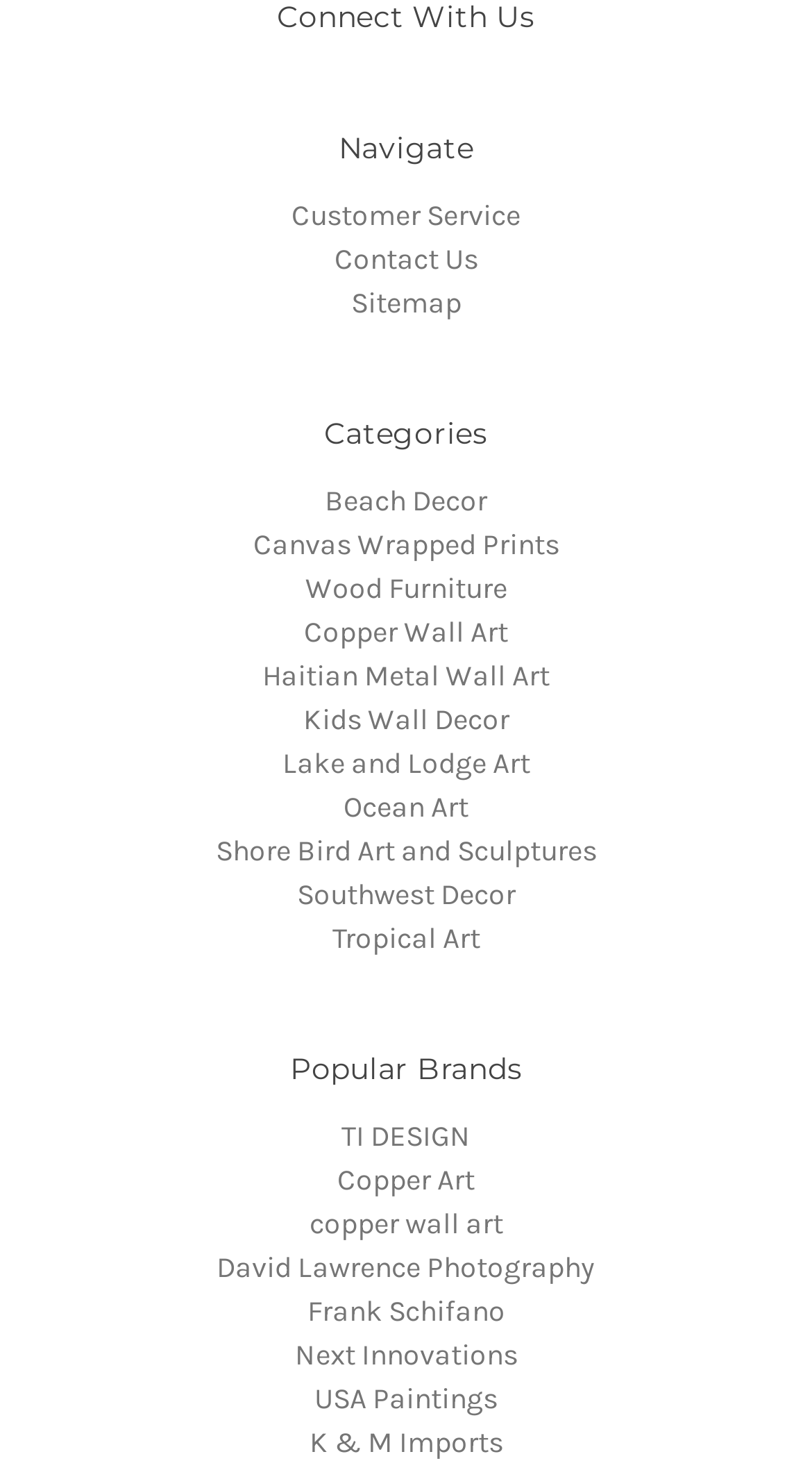Using the information in the image, give a comprehensive answer to the question: 
What is the last brand listed?

I looked at the links under the 'Popular Brands' heading and found the last one, which is 'K & M Imports'.